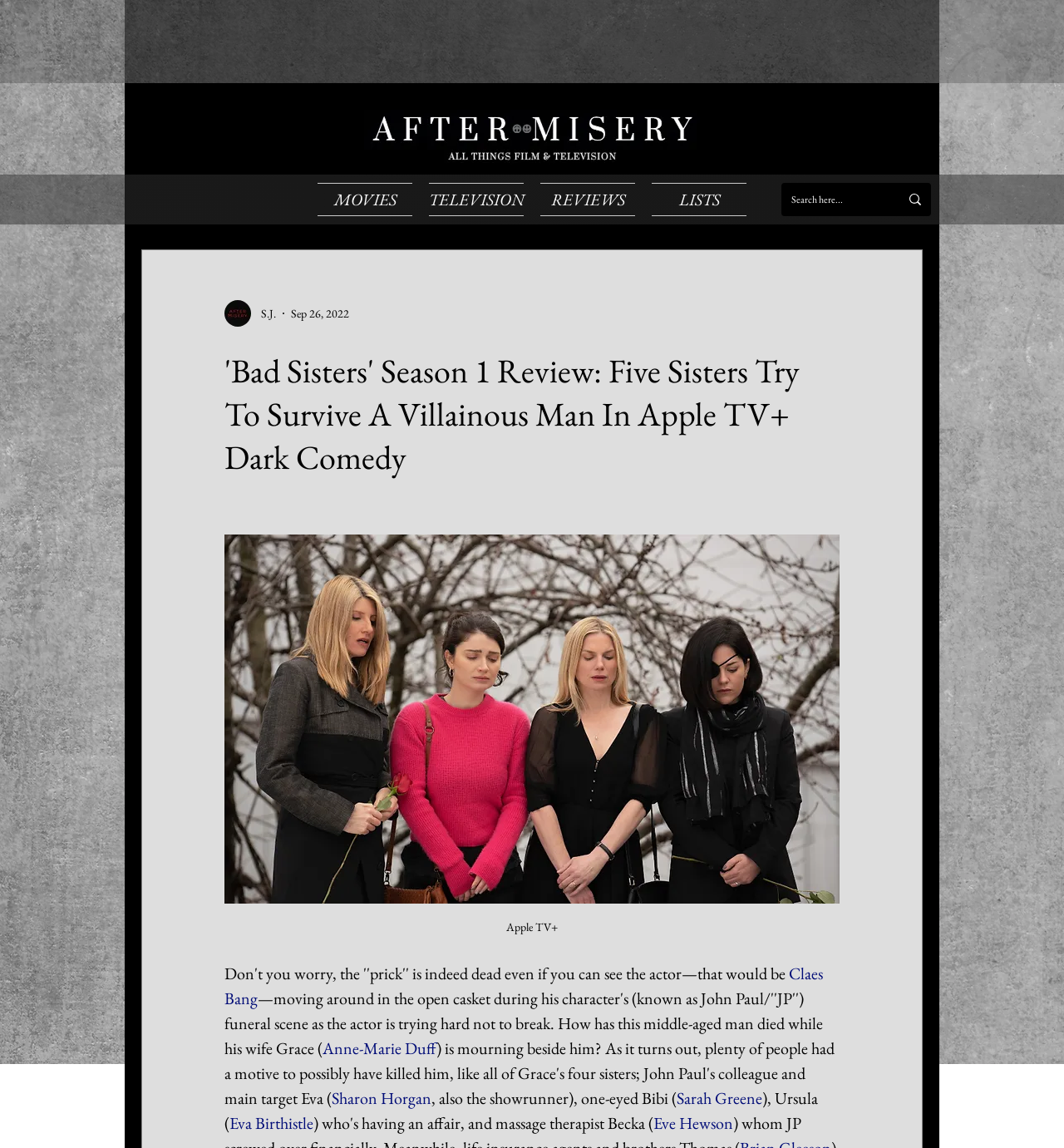Can you extract the headline from the webpage for me?

'Bad Sisters' Season 1 Review: Five Sisters Try To Survive A Villainous Man In Apple TV+ Dark Comedy